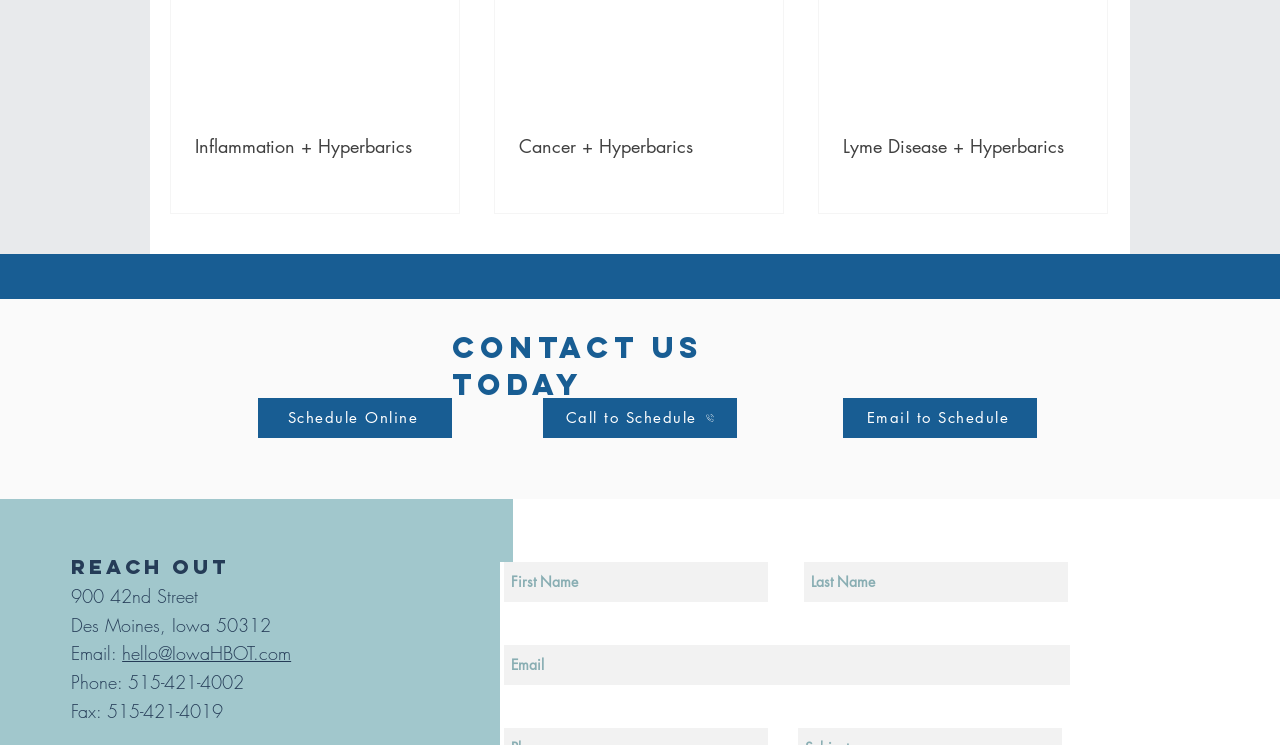Based on the visual content of the image, answer the question thoroughly: How many ways can you schedule an appointment?

I counted the number of links related to scheduling an appointment, which are 'Schedule Online', 'Call to Schedule', and 'Email to Schedule', with IDs 228, 229, 231 respectively.